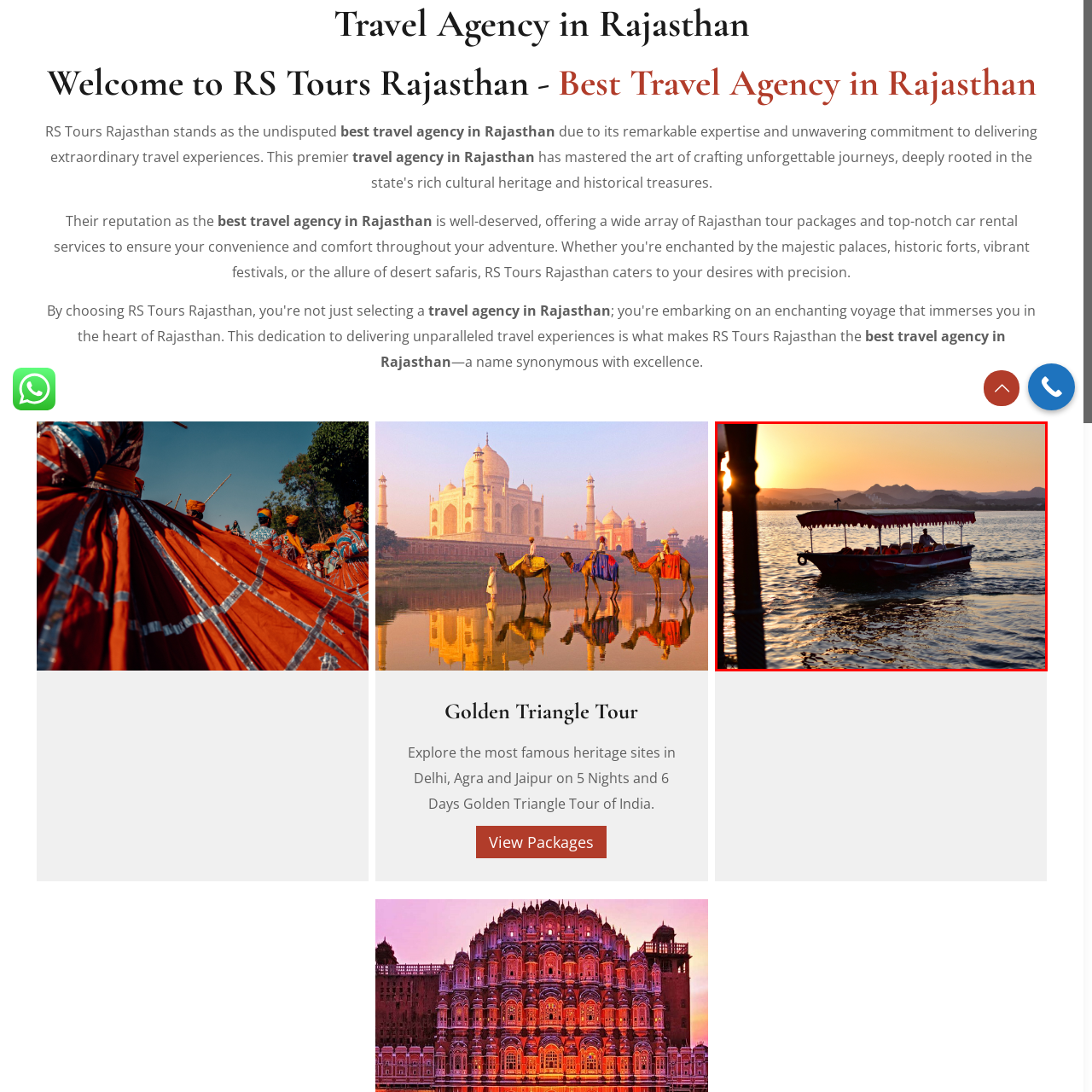Study the image inside the red outline, How many passengers are visible on the boat? 
Respond with a brief word or phrase.

one